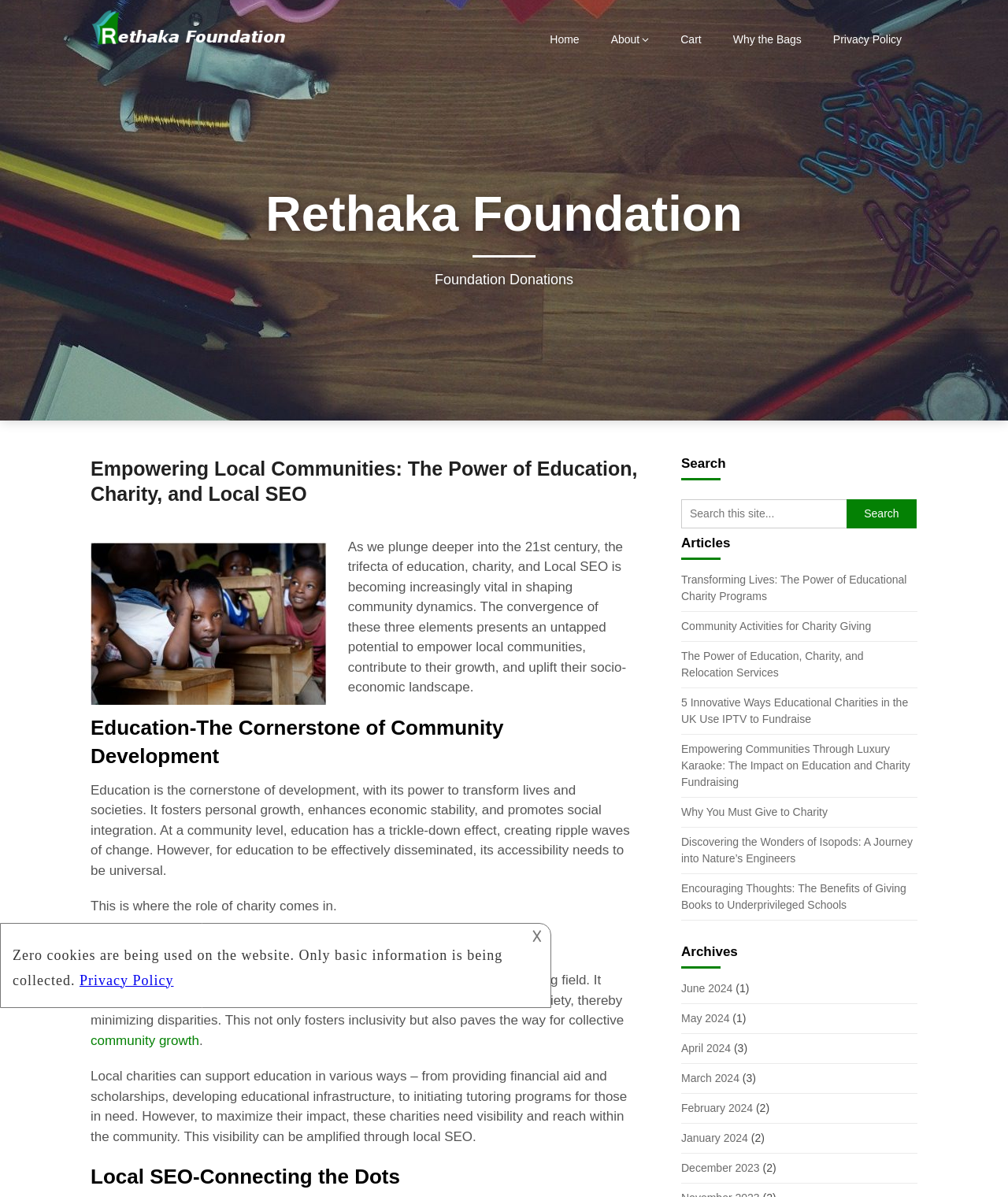Find the bounding box of the UI element described as: "alt="Rethaka Foundation"". The bounding box coordinates should be given as four float values between 0 and 1, i.e., [left, top, right, bottom].

[0.09, 0.0, 0.285, 0.056]